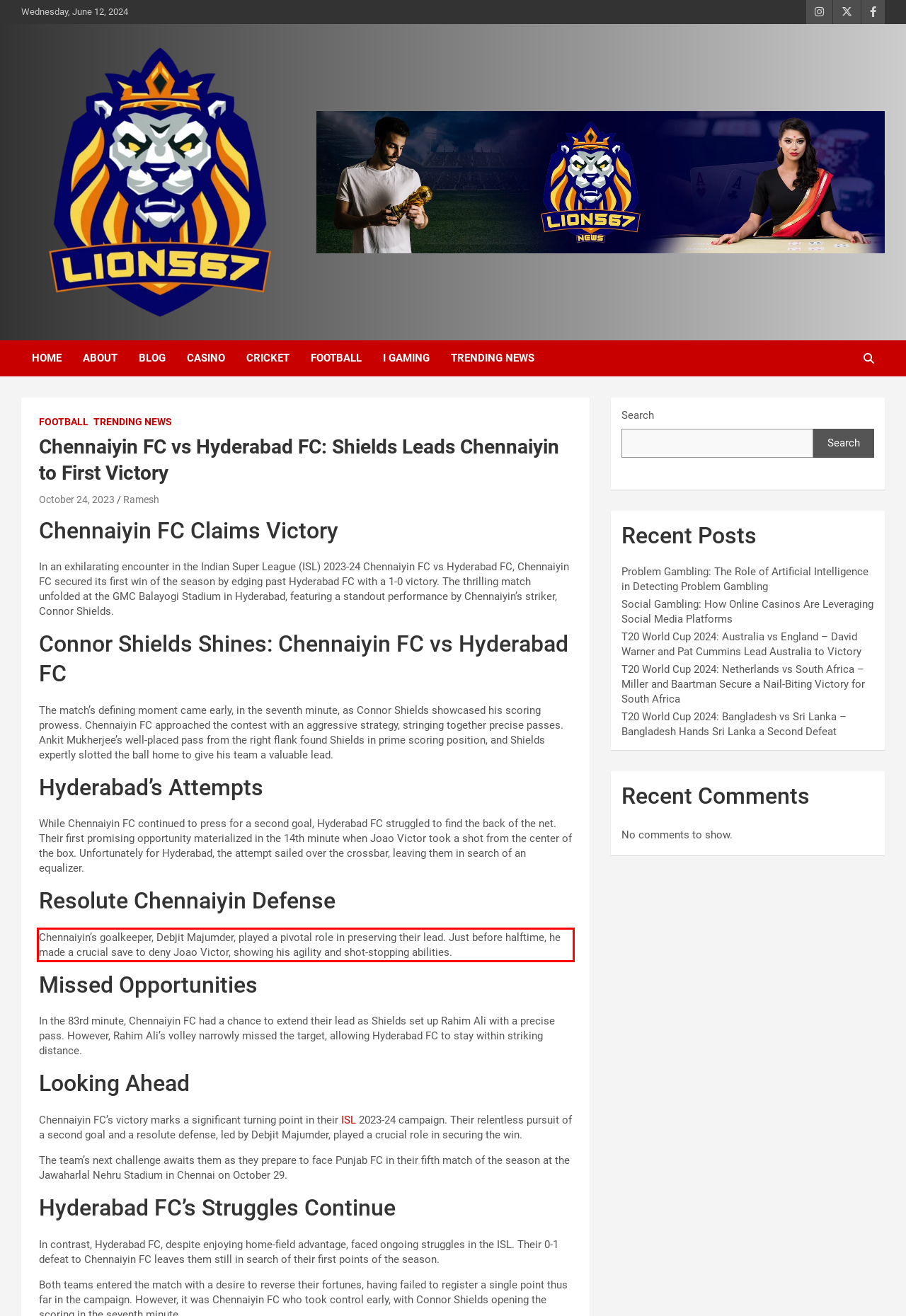Using the provided screenshot, read and generate the text content within the red-bordered area.

Chennaiyin’s goalkeeper, Debjit Majumder, played a pivotal role in preserving their lead. Just before halftime, he made a crucial save to deny Joao Victor, showing his agility and shot-stopping abilities.